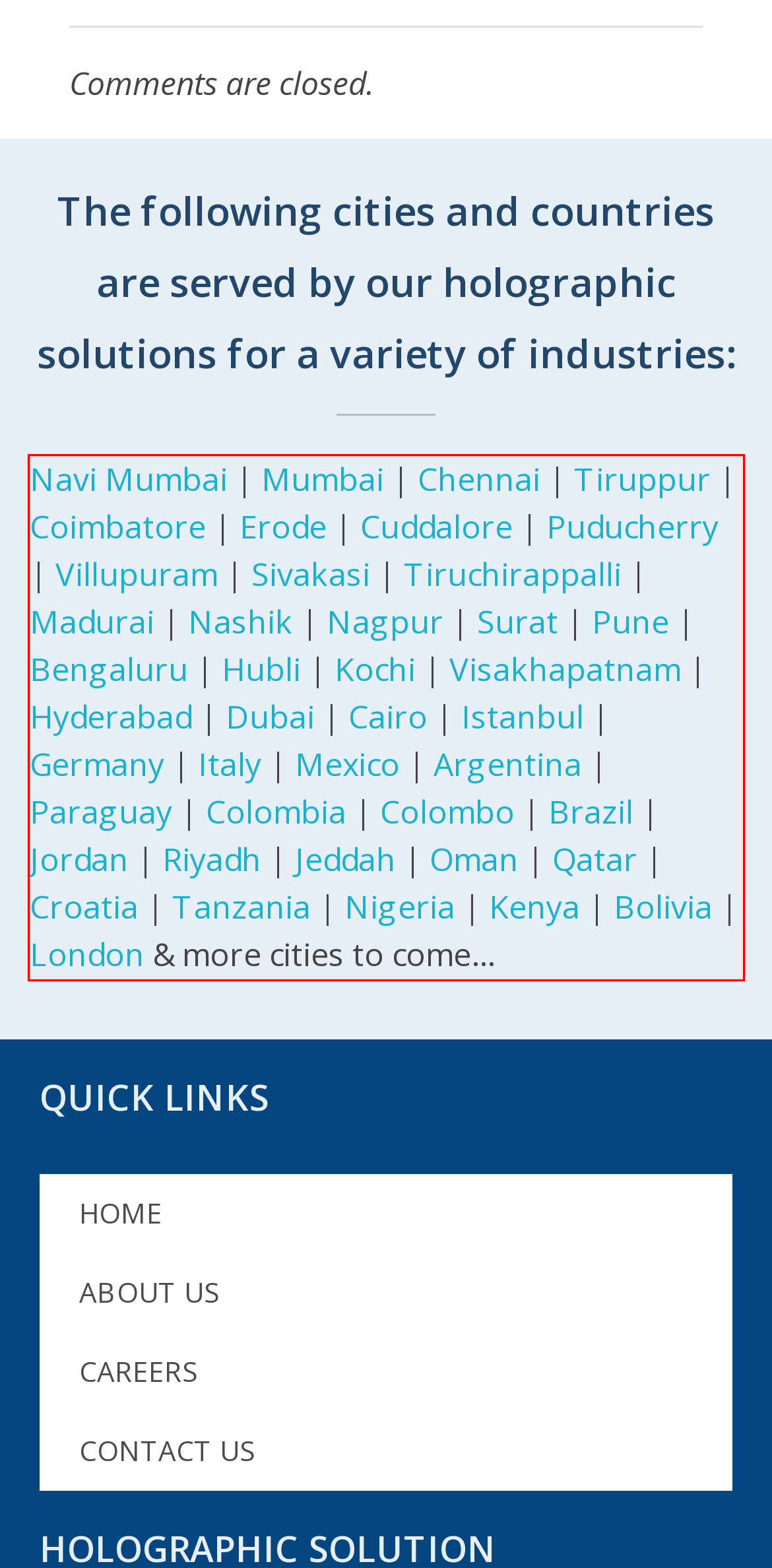There is a screenshot of a webpage with a red bounding box around a UI element. Please use OCR to extract the text within the red bounding box.

Navi Mumbai | Mumbai | Chennai | Tiruppur | Coimbatore | Erode | Cuddalore | Puducherry | Villupuram | Sivakasi | Tiruchirappalli | Madurai | Nashik | Nagpur | Surat | Pune | Bengaluru | Hubli | Kochi | Visakhapatnam | Hyderabad | Dubai | Cairo | Istanbul | Germany | Italy | Mexico | Argentina | Paraguay | Colombia | Colombo | Brazil | Jordan | Riyadh | Jeddah | Oman | Qatar | Croatia | Tanzania | Nigeria | Kenya | Bolivia | London & more cities to come…